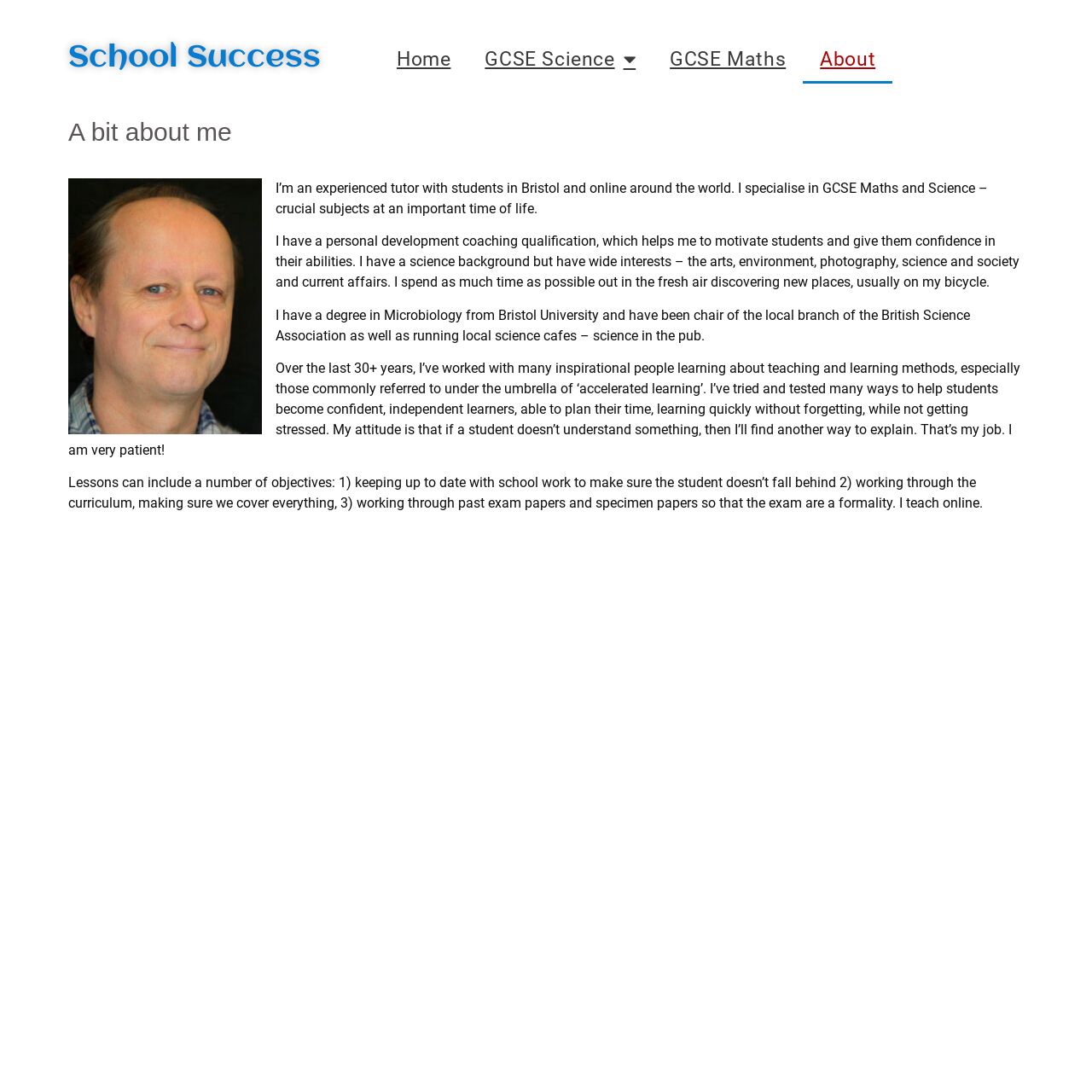How does the tutor conduct lessons?
Based on the image, answer the question with as much detail as possible.

The way the tutor conducts lessons can be found in the static text 'I teach online.' which is located below the static text describing the purpose of lessons.